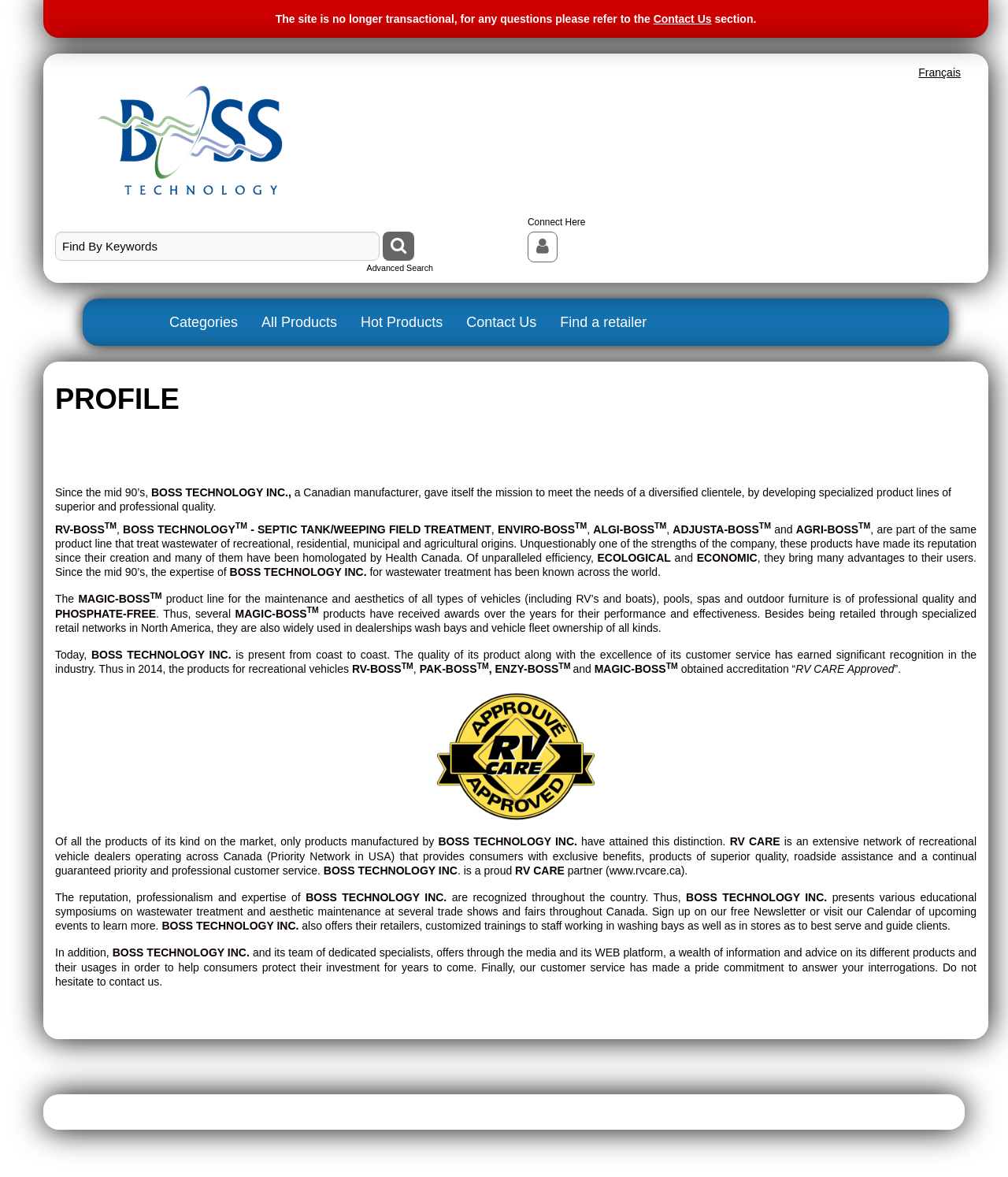What is the purpose of the products mentioned on the webpage?
Please look at the screenshot and answer using one word or phrase.

Wastewater treatment